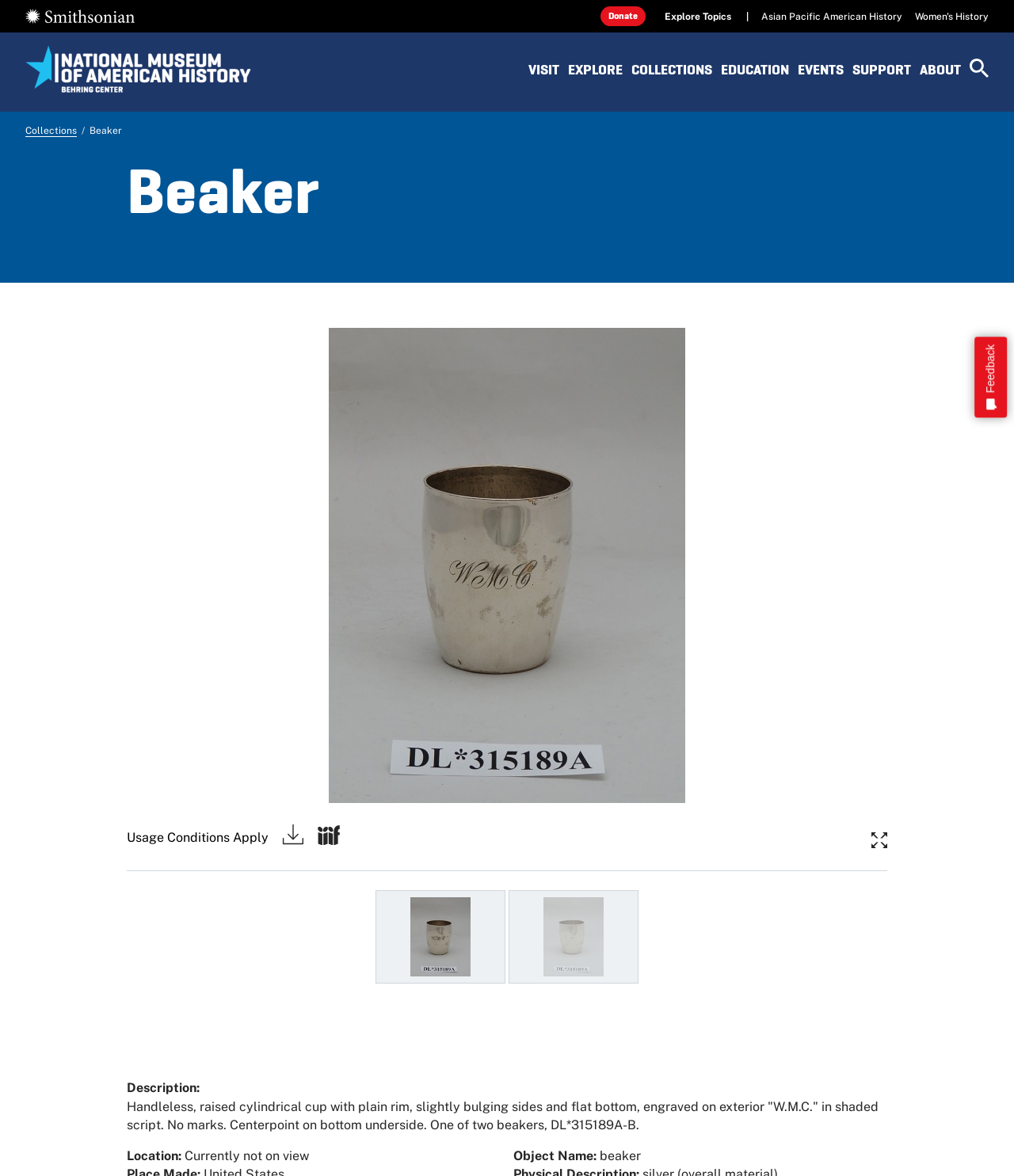How many beakers are there?
Could you please answer the question thoroughly and with as much detail as possible?

The description mentions that this beaker is 'One of two beakers', implying that there are two beakers in total.